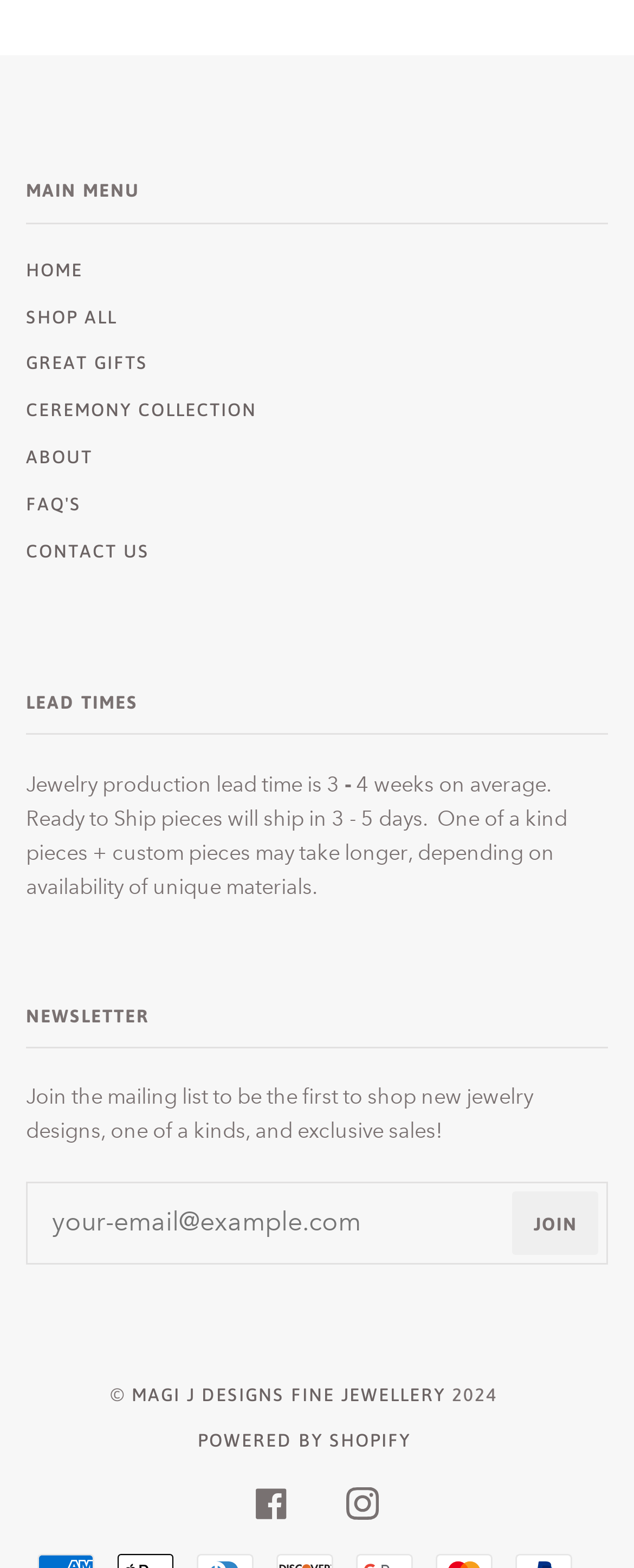Find the bounding box coordinates for the HTML element described in this sentence: "Powered by Shopify". Provide the coordinates as four float numbers between 0 and 1, in the format [left, top, right, bottom].

[0.312, 0.912, 0.647, 0.924]